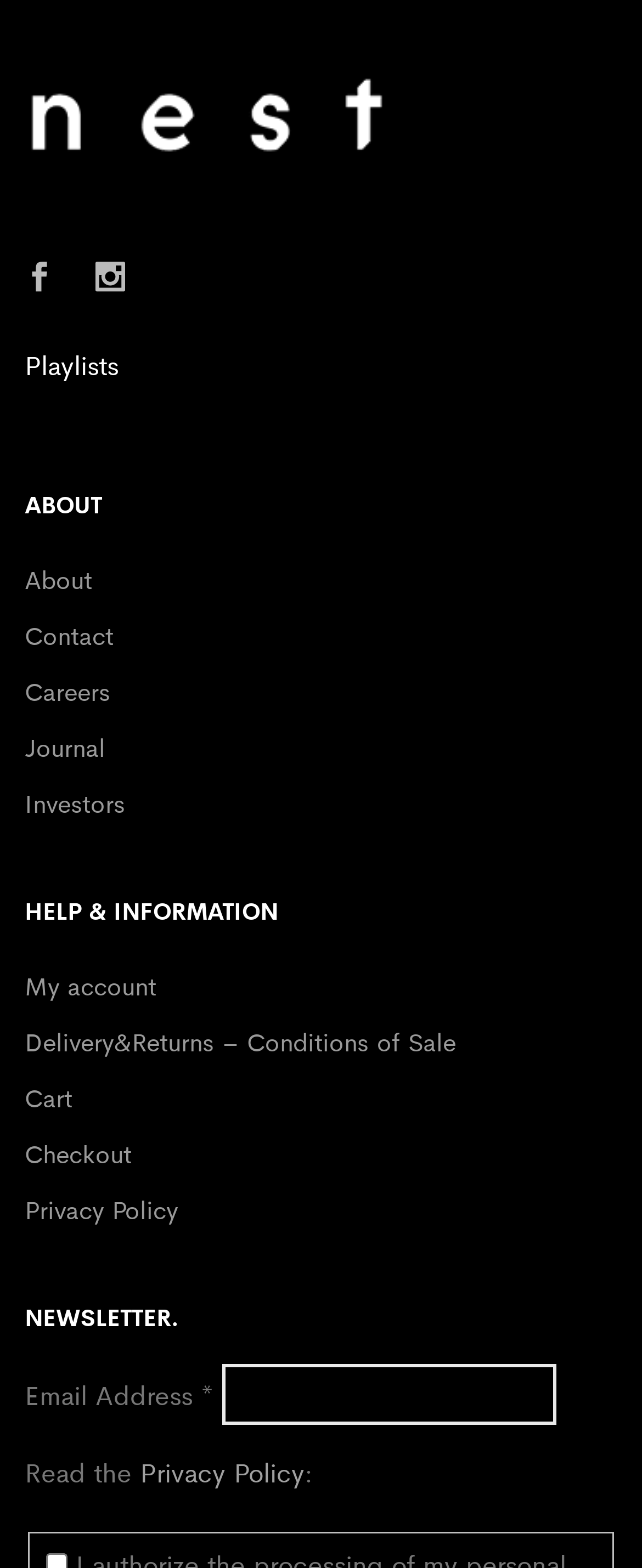Kindly determine the bounding box coordinates for the area that needs to be clicked to execute this instruction: "Read Privacy Policy".

[0.218, 0.926, 0.474, 0.95]